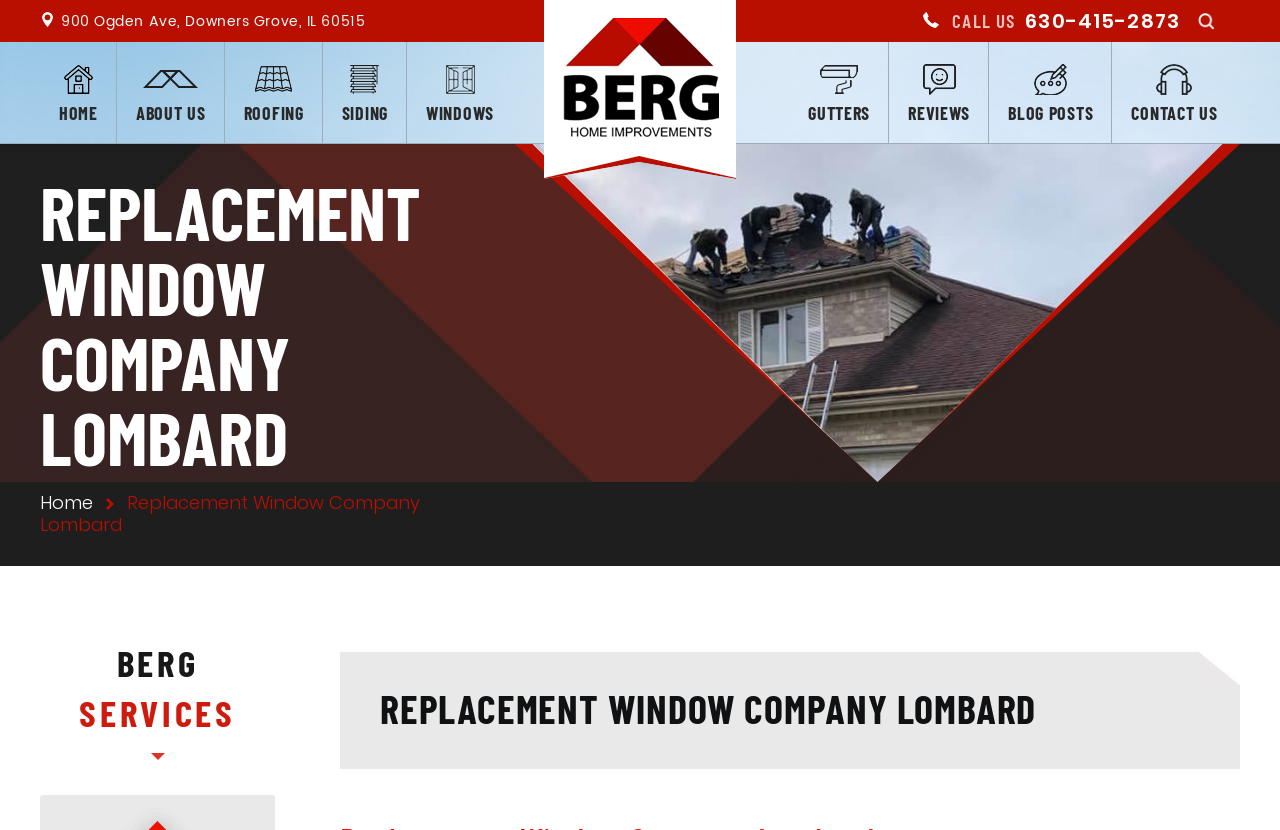Give a concise answer using one word or a phrase to the following question:
What services does the company offer?

Roofing, Siding, Windows, Gutters